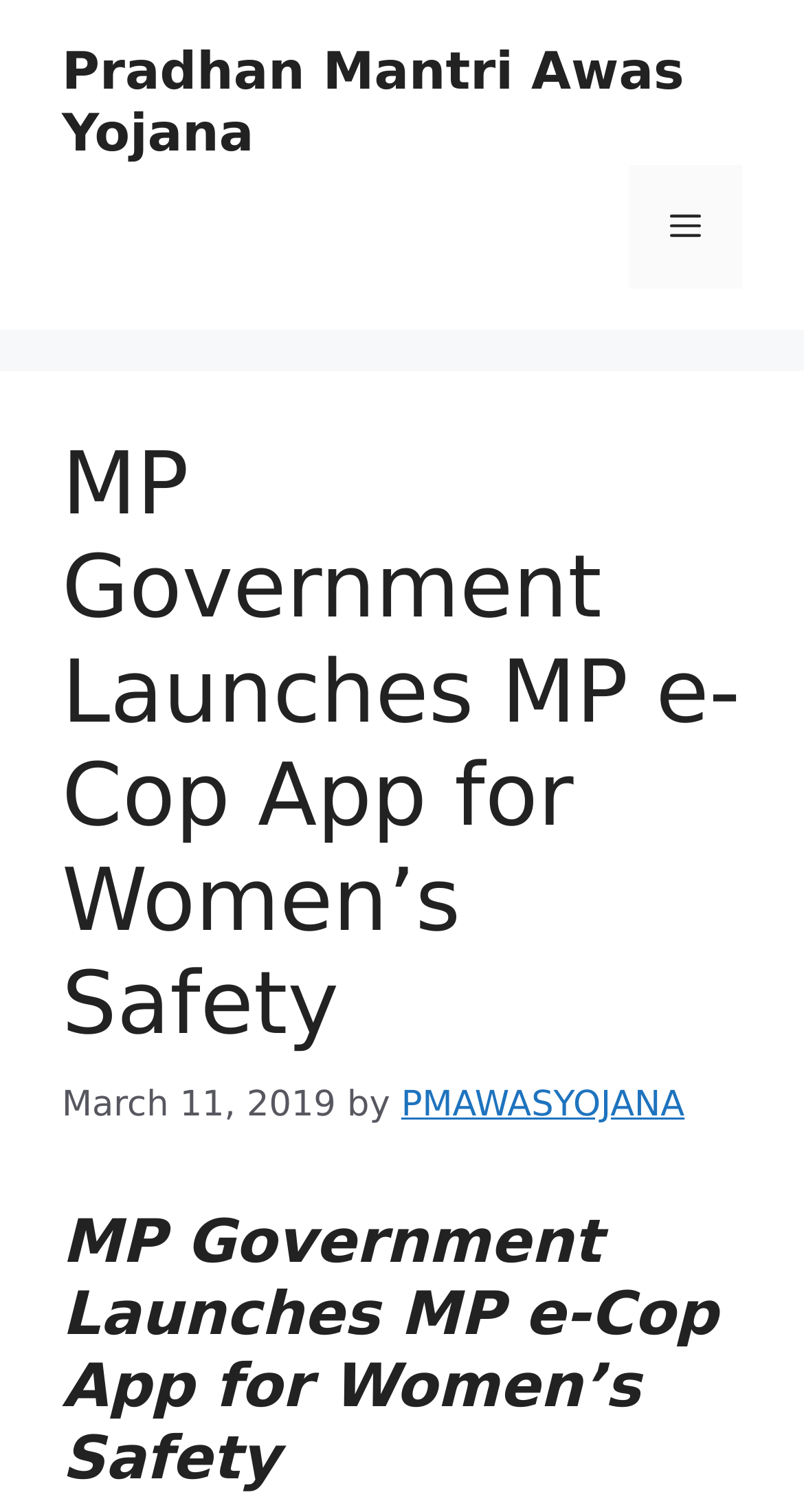When was the MP e-Cop App launched? Refer to the image and provide a one-word or short phrase answer.

March 11, 2019